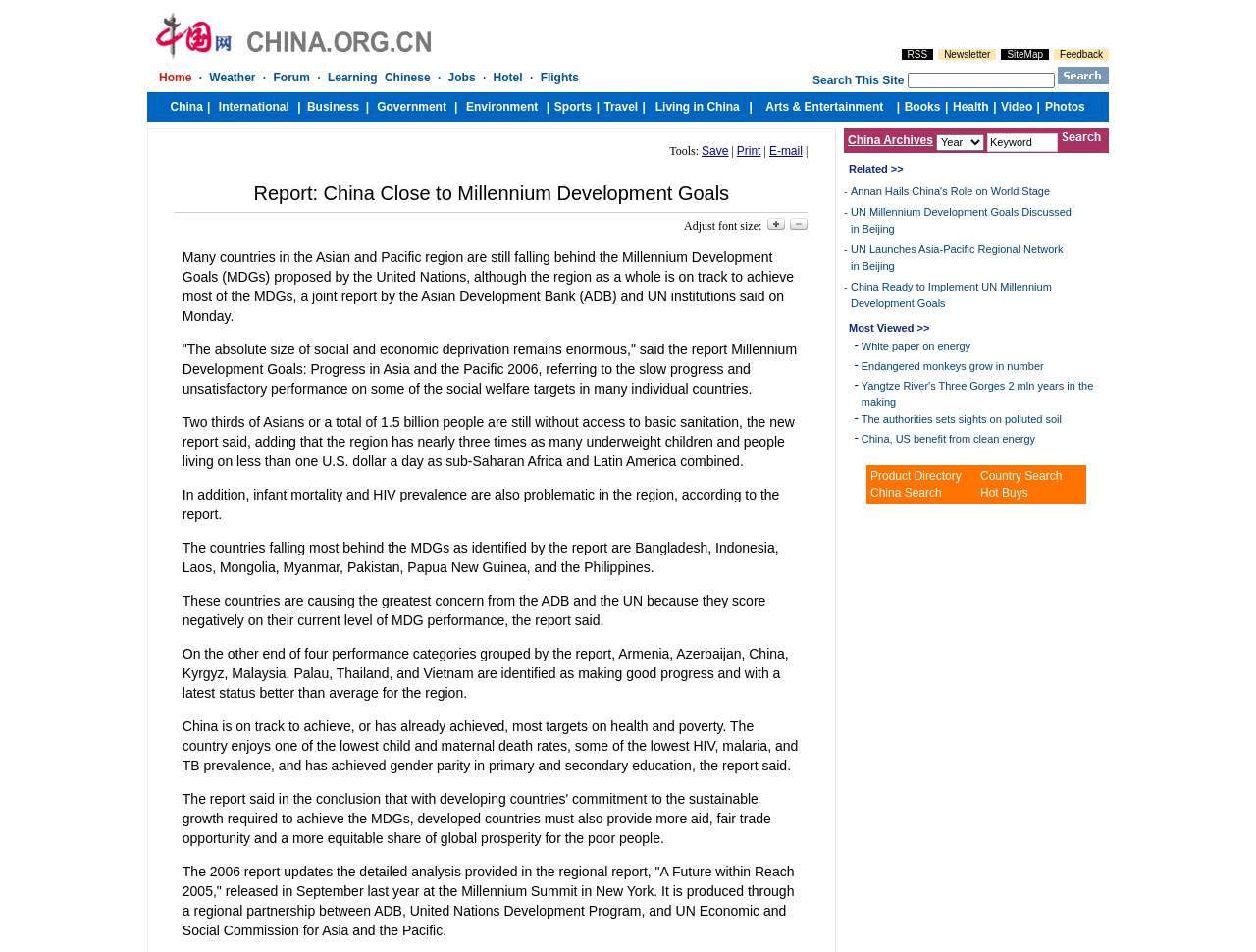What is the keyword search function for?
Please provide a comprehensive answer to the question based on the webpage screenshot.

The keyword search function is located in the top-right corner of the webpage and is related to 'China Archives'. This function allows users to search for specific keywords within the archives, which may provide additional information on the topic.